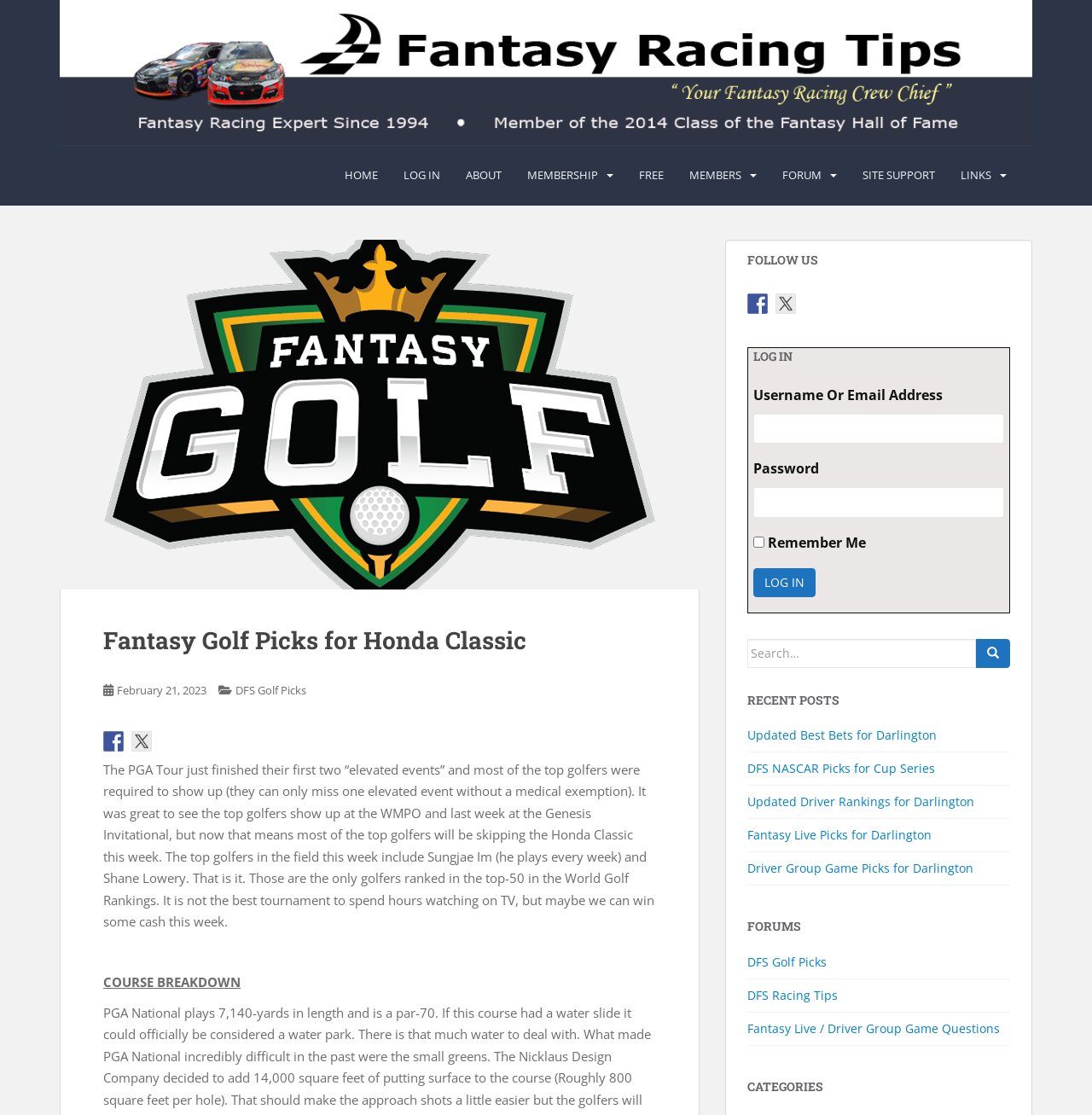Please find the bounding box for the following UI element description. Provide the coordinates in (top-left x, top-left y, bottom-right x, bottom-right y) format, with values between 0 and 1: DFS Golf Picks

[0.684, 0.855, 0.757, 0.87]